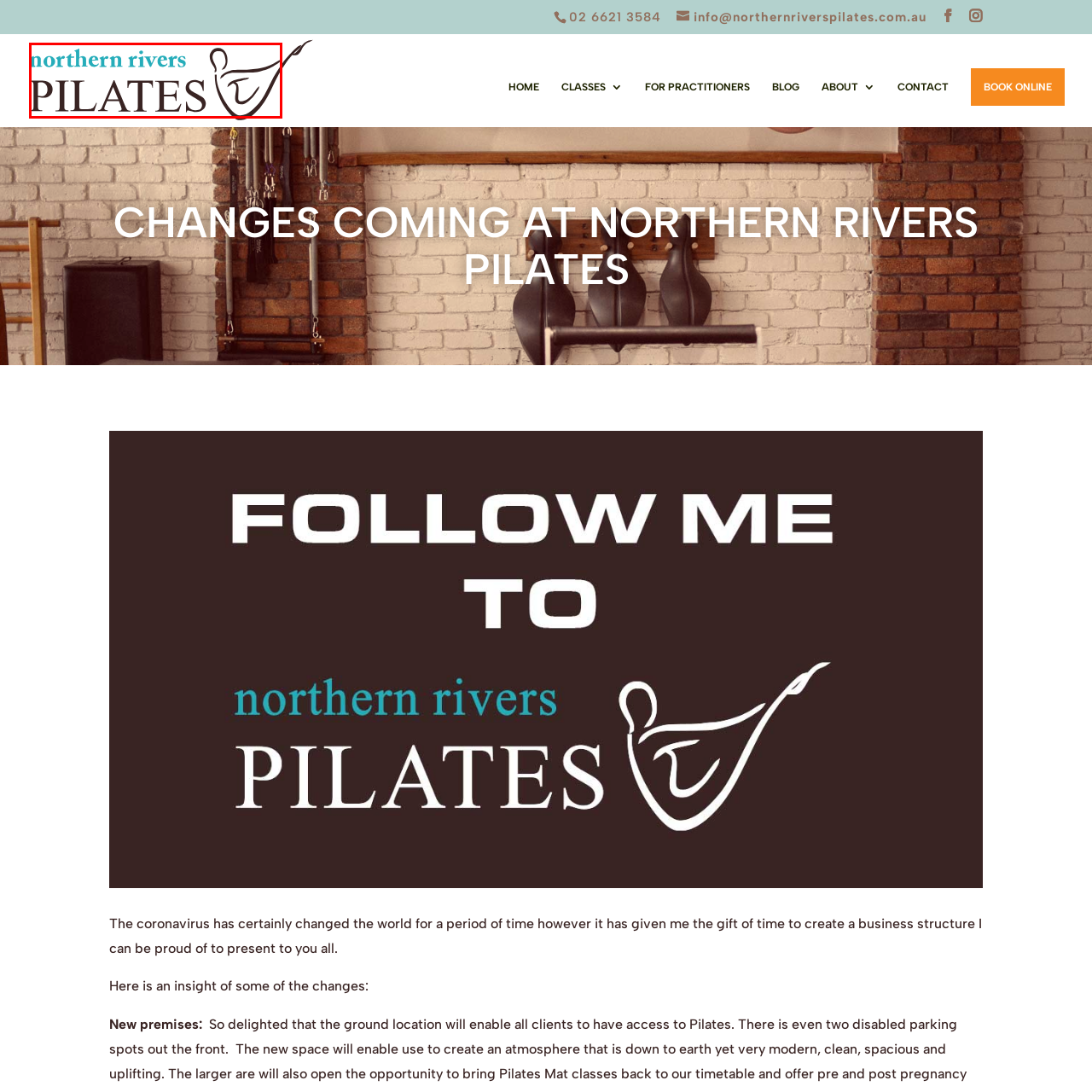Please provide a one-word or phrase response to the following question by examining the image within the red boundary:
Is there a figure in the logo?

Yes